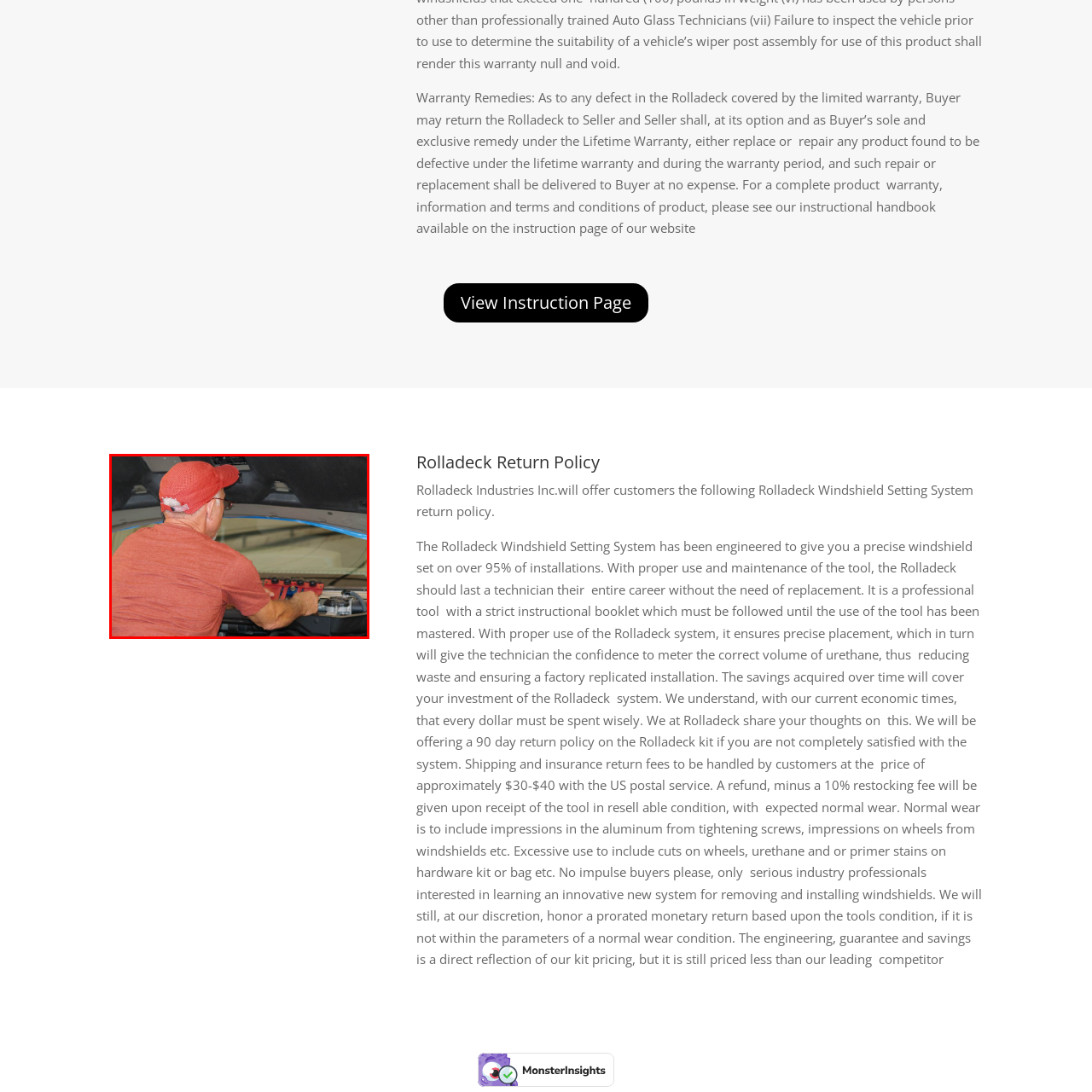What is the technician using to install the windshield?
Inspect the image area bounded by the red box and answer the question with a single word or a short phrase.

specialized tool